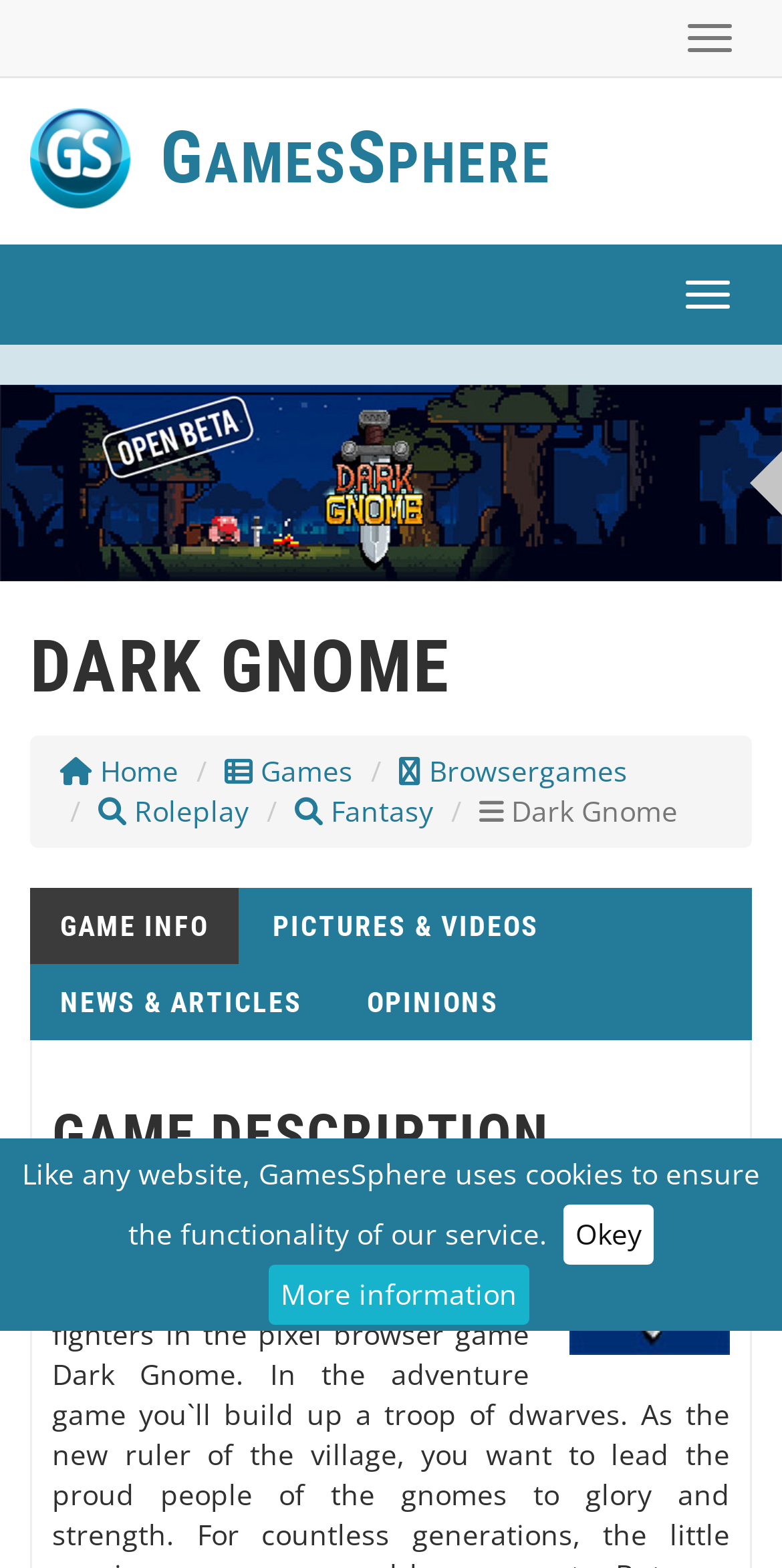Please specify the bounding box coordinates in the format (top-left x, top-left y, bottom-right x, bottom-right y), with all values as floating point numbers between 0 and 1. Identify the bounding box of the UI element described by: Toggle navigation

[0.849, 0.166, 0.962, 0.21]